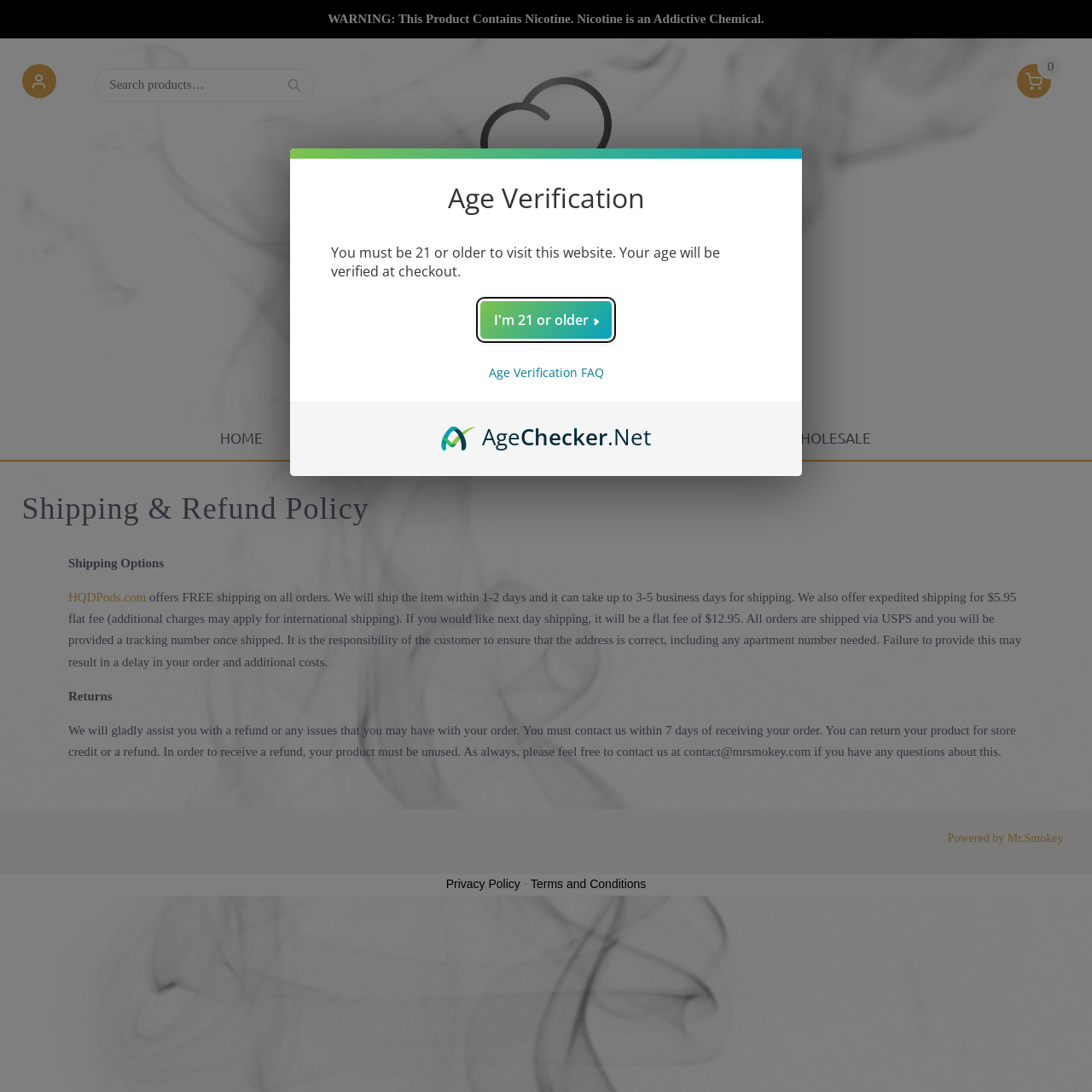Locate the bounding box coordinates of the element I should click to achieve the following instruction: "Search for something".

[0.087, 0.062, 0.289, 0.094]